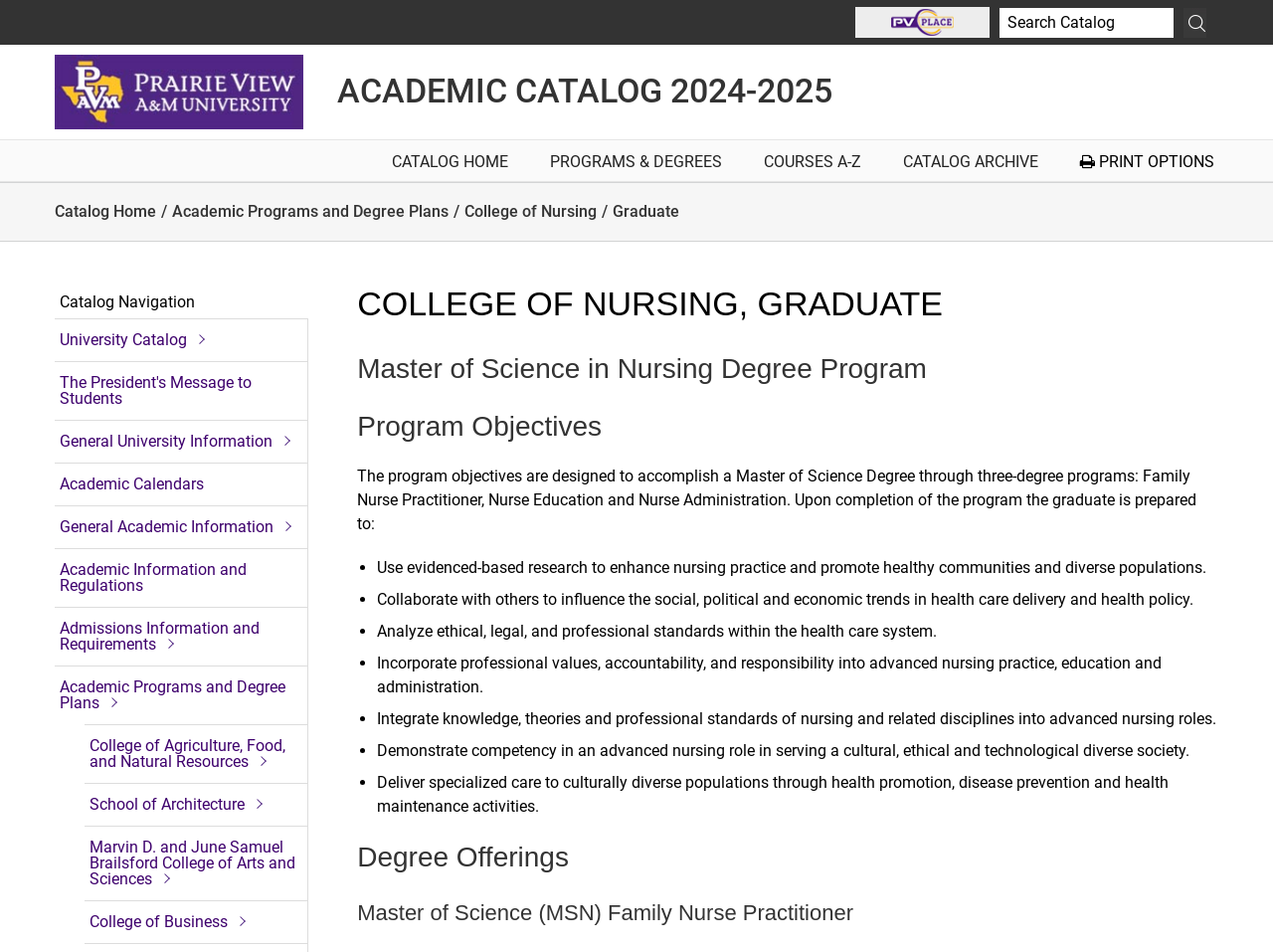Please identify the coordinates of the bounding box for the clickable region that will accomplish this instruction: "Go to PV Place".

[0.672, 0.007, 0.777, 0.04]